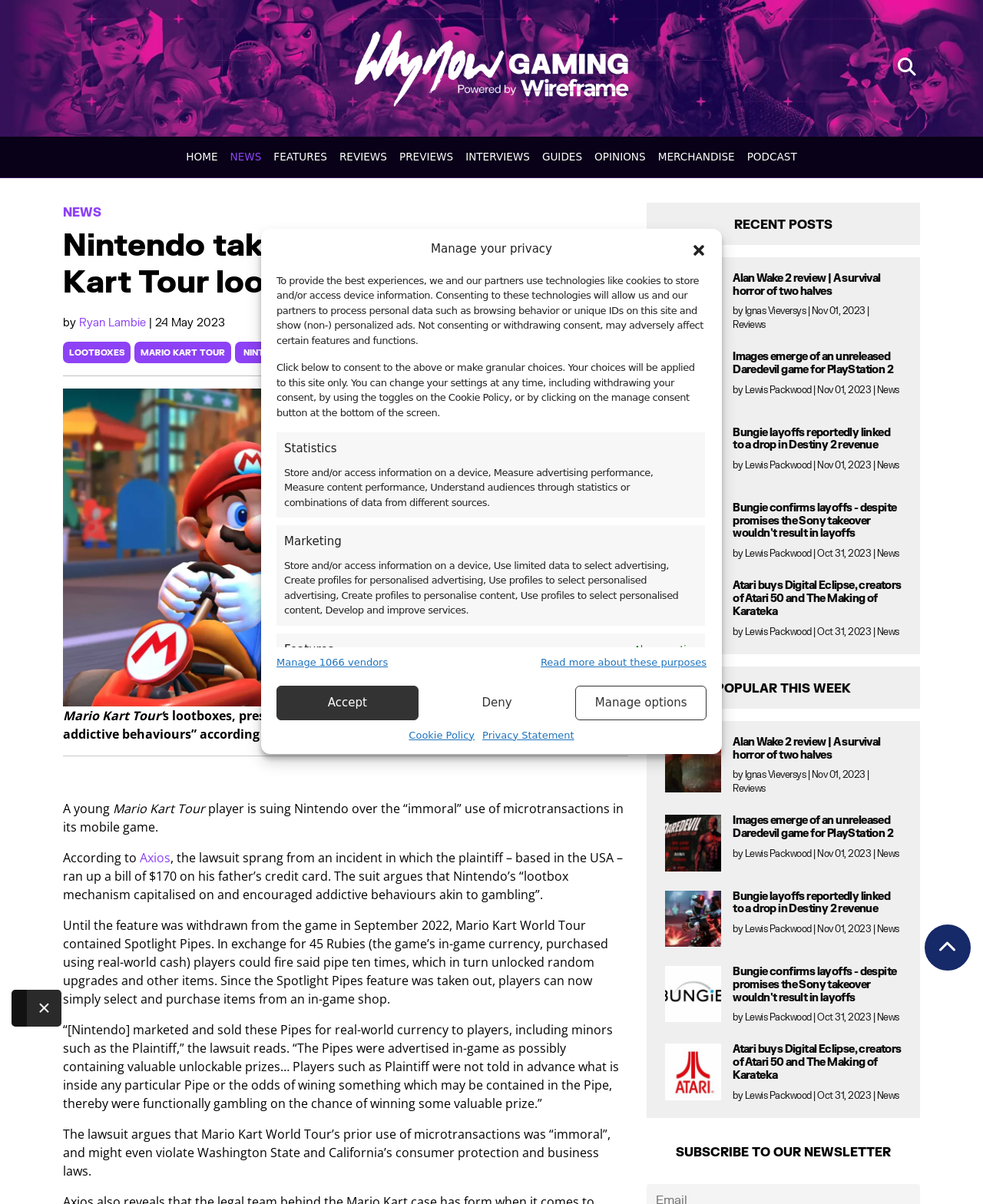What is the name of the game mentioned in the article?
Refer to the screenshot and respond with a concise word or phrase.

Mario Kart Tour